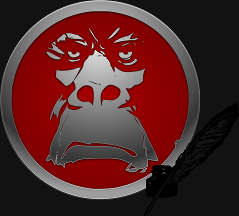What is the facial expression of the gorilla?
Craft a detailed and extensive response to the question.

The question asks about the facial expression of the gorilla in the image. The caption describes the gorilla's facial expression as conveying a sense of seriousness and determination, which aligns with the theme of strategy and focus inherent in tactical discussions.